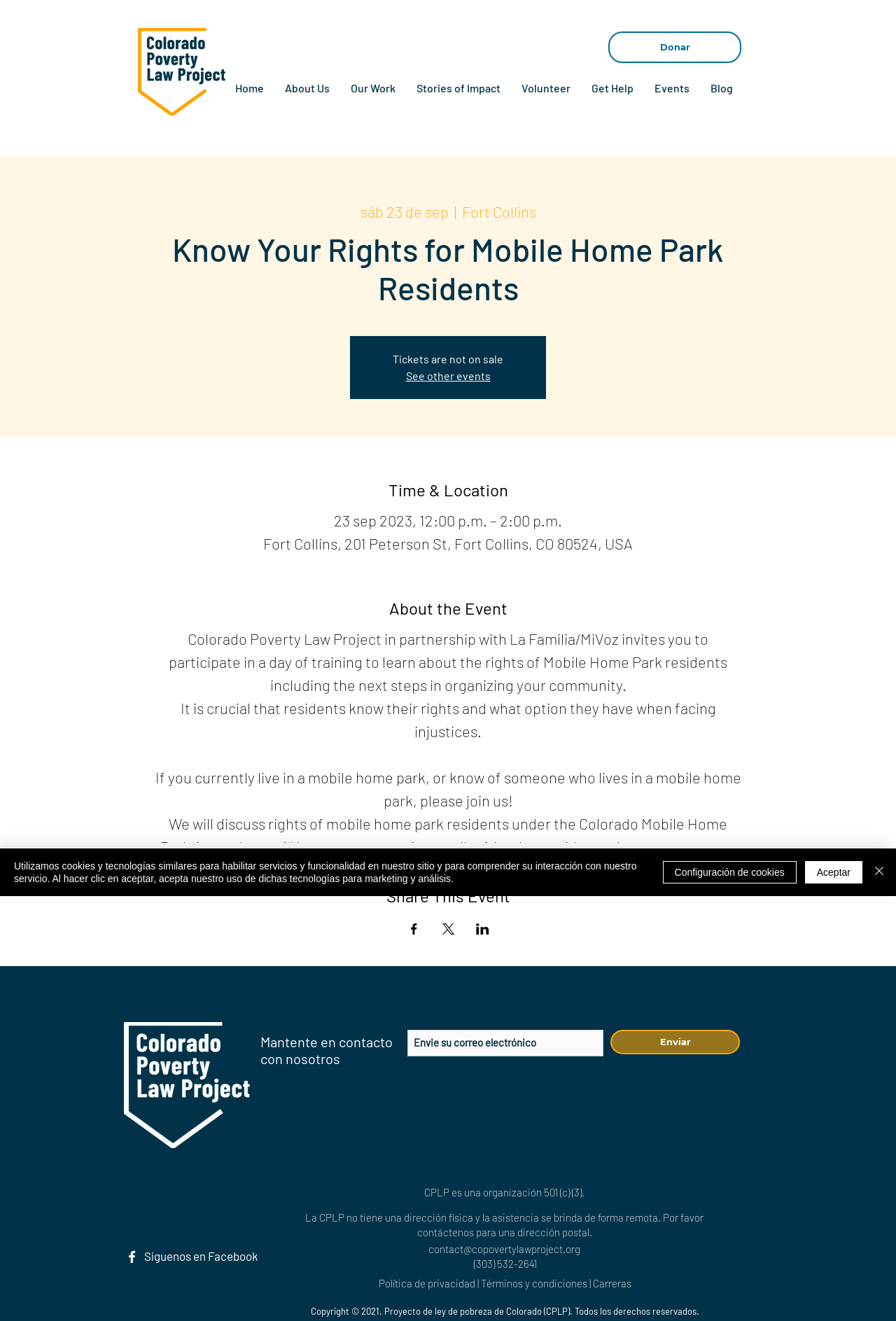Identify the first-level heading on the webpage and generate its text content.

Know Your Rights for Mobile Home Park Residents